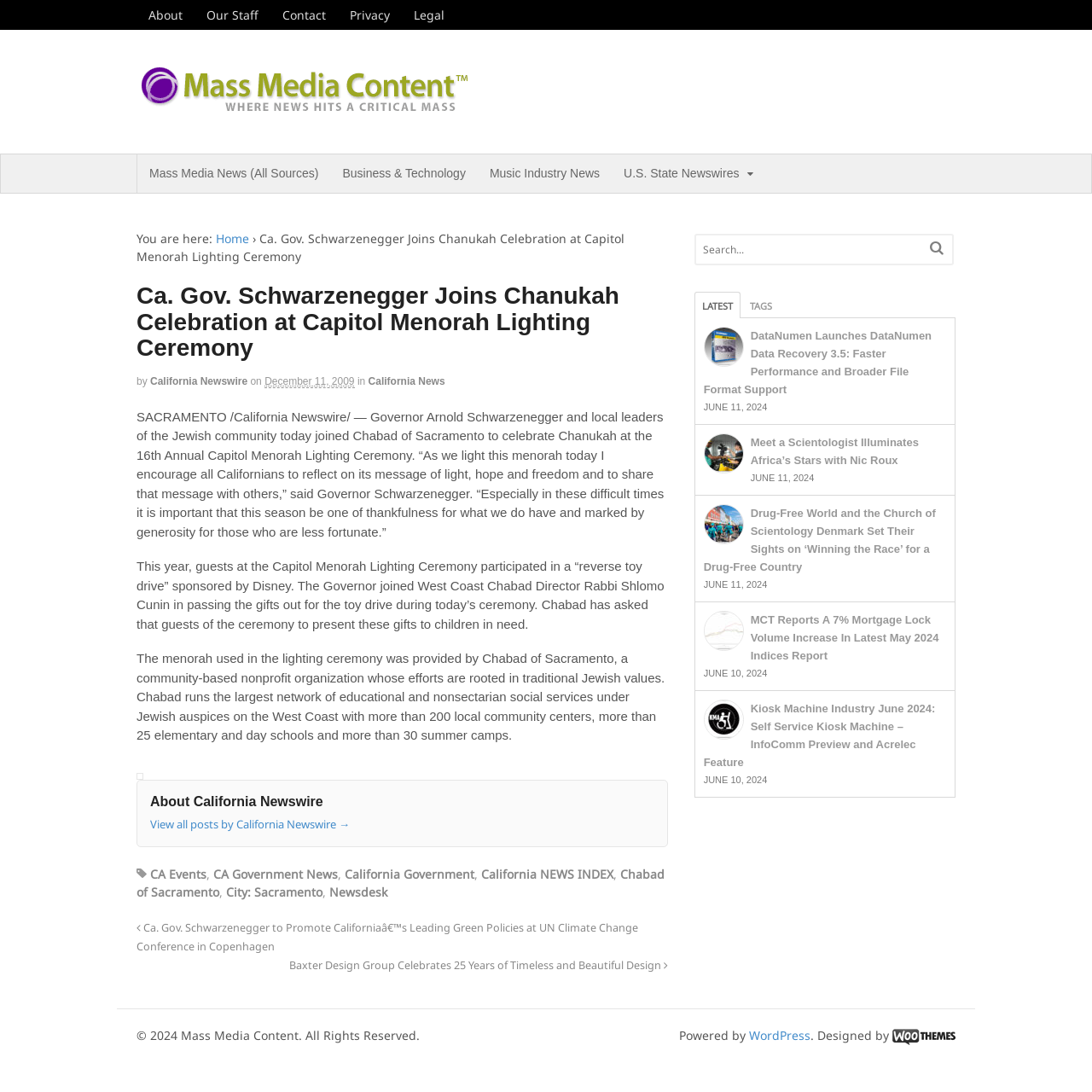Please provide the bounding box coordinates for the element that needs to be clicked to perform the instruction: "Click the 'About' link". The coordinates must consist of four float numbers between 0 and 1, formatted as [left, top, right, bottom].

[0.125, 0.0, 0.178, 0.027]